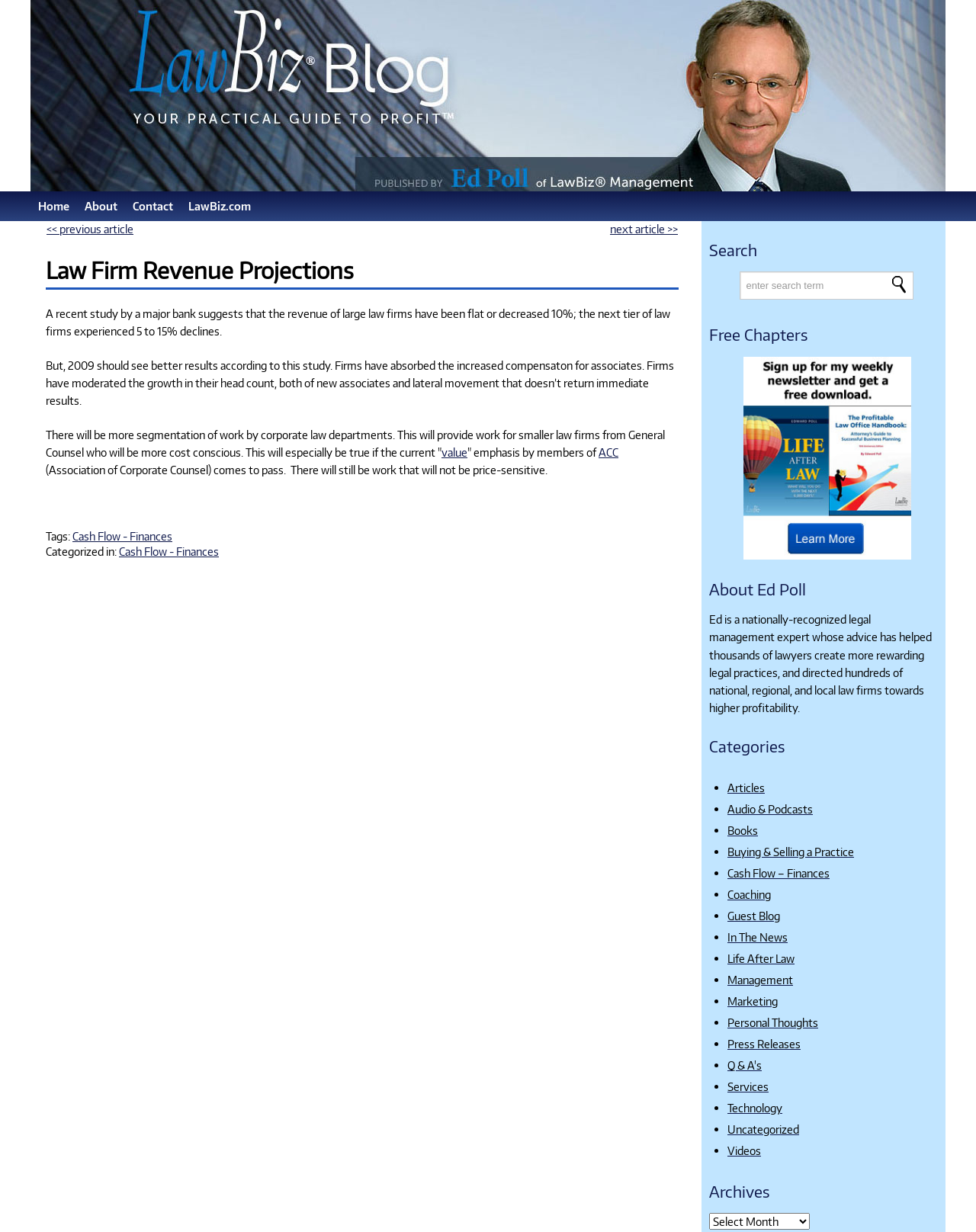With reference to the image, please provide a detailed answer to the following question: How many links are there in the categories section?

The categories section is located in the complementary section of the webpage. It contains a list of links, each represented by a ListMarker element. By counting the number of ListMarker elements, we can determine that there are 20 links in the categories section.